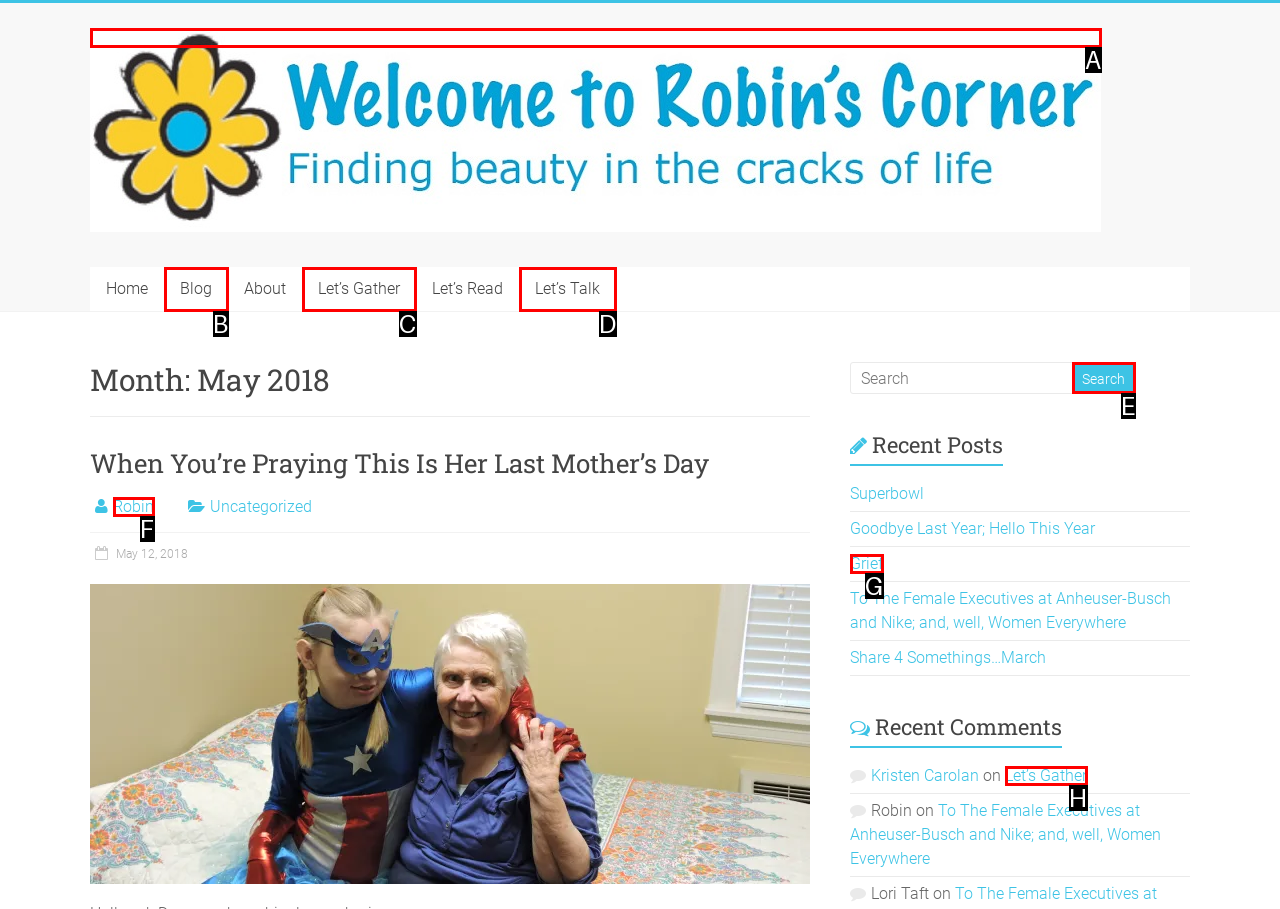Choose the UI element that best aligns with the description: title="Welcome to Robin's Corner…"
Respond with the letter of the chosen option directly.

A